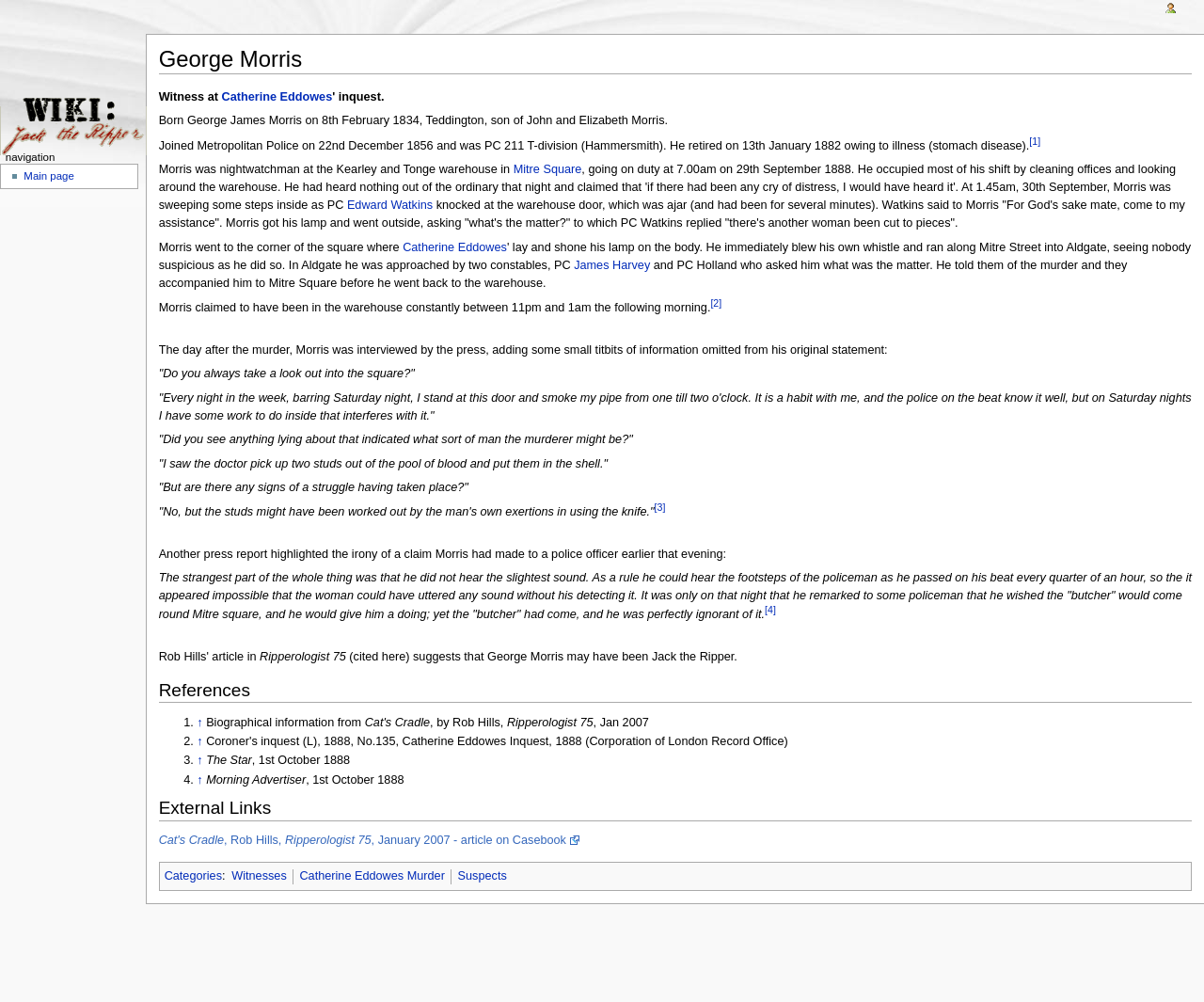Pinpoint the bounding box coordinates of the clickable area necessary to execute the following instruction: "Jump to navigation". The coordinates should be given as four float numbers between 0 and 1, namely [left, top, right, bottom].

[0.173, 0.073, 0.218, 0.086]